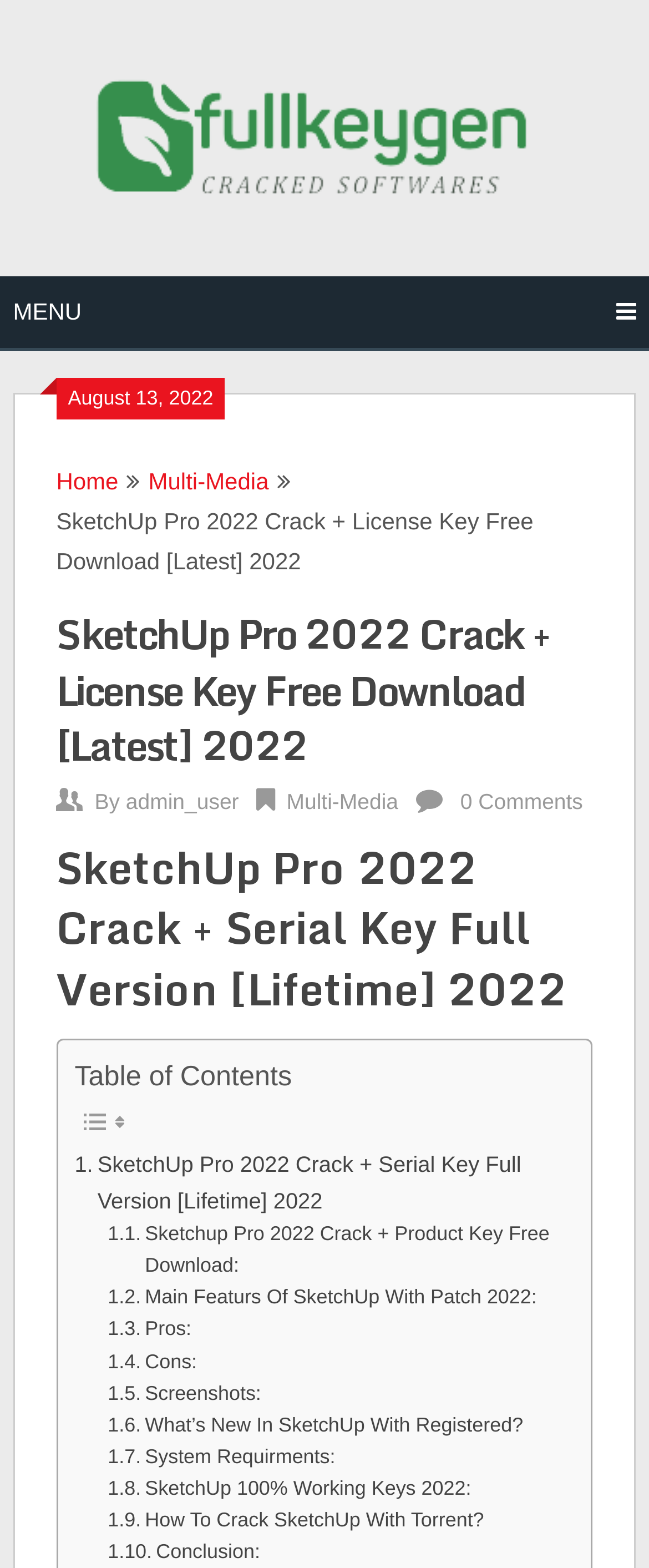Based on the image, give a detailed response to the question: What is the name of the website?

The name of the website can be found at the top of the webpage, where it says 'Fullkeygens.com' in a heading element.